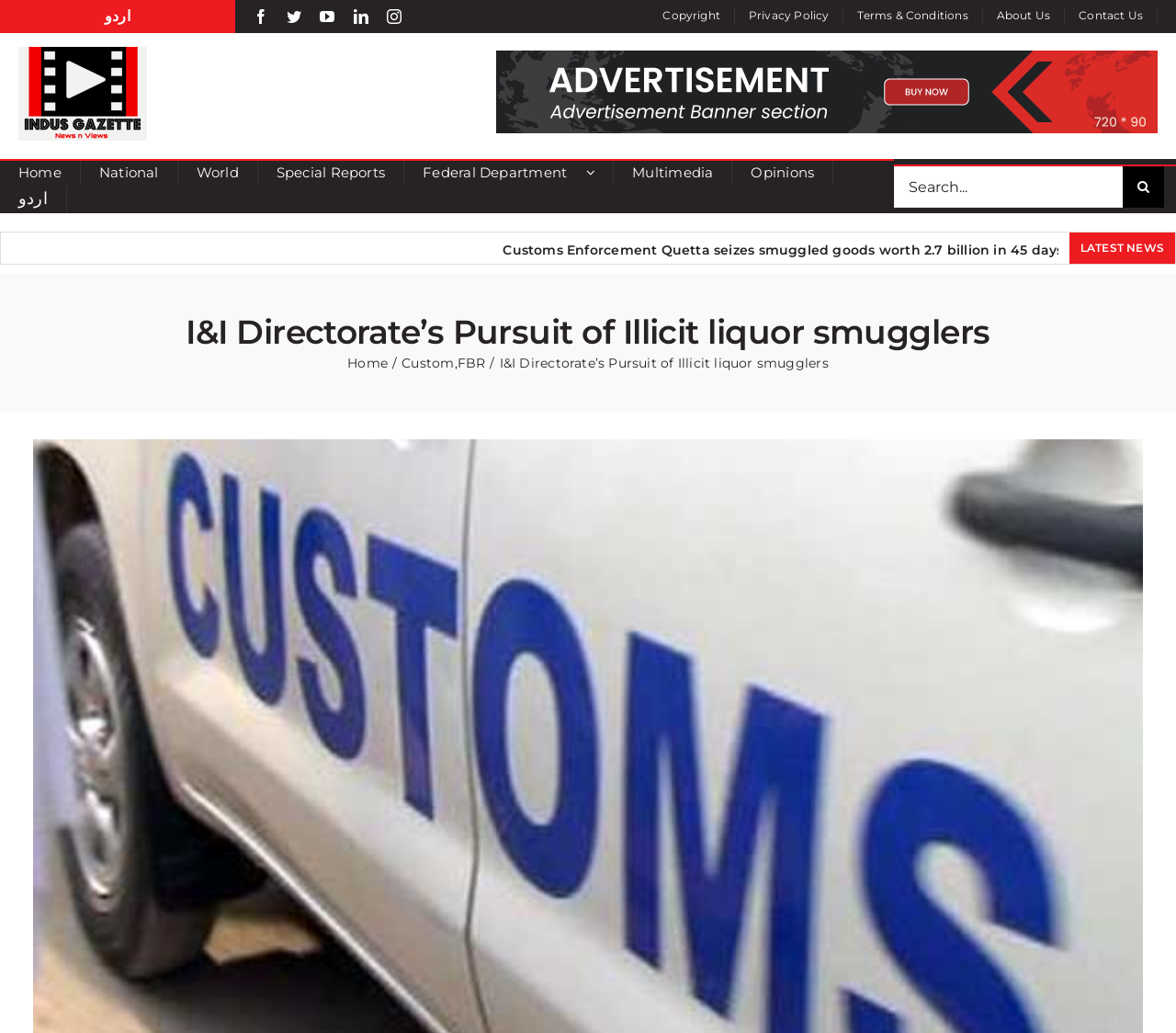Please find the bounding box coordinates of the element that you should click to achieve the following instruction: "Open Federal Department submenu". The coordinates should be presented as four float numbers between 0 and 1: [left, top, right, bottom].

[0.499, 0.156, 0.522, 0.179]